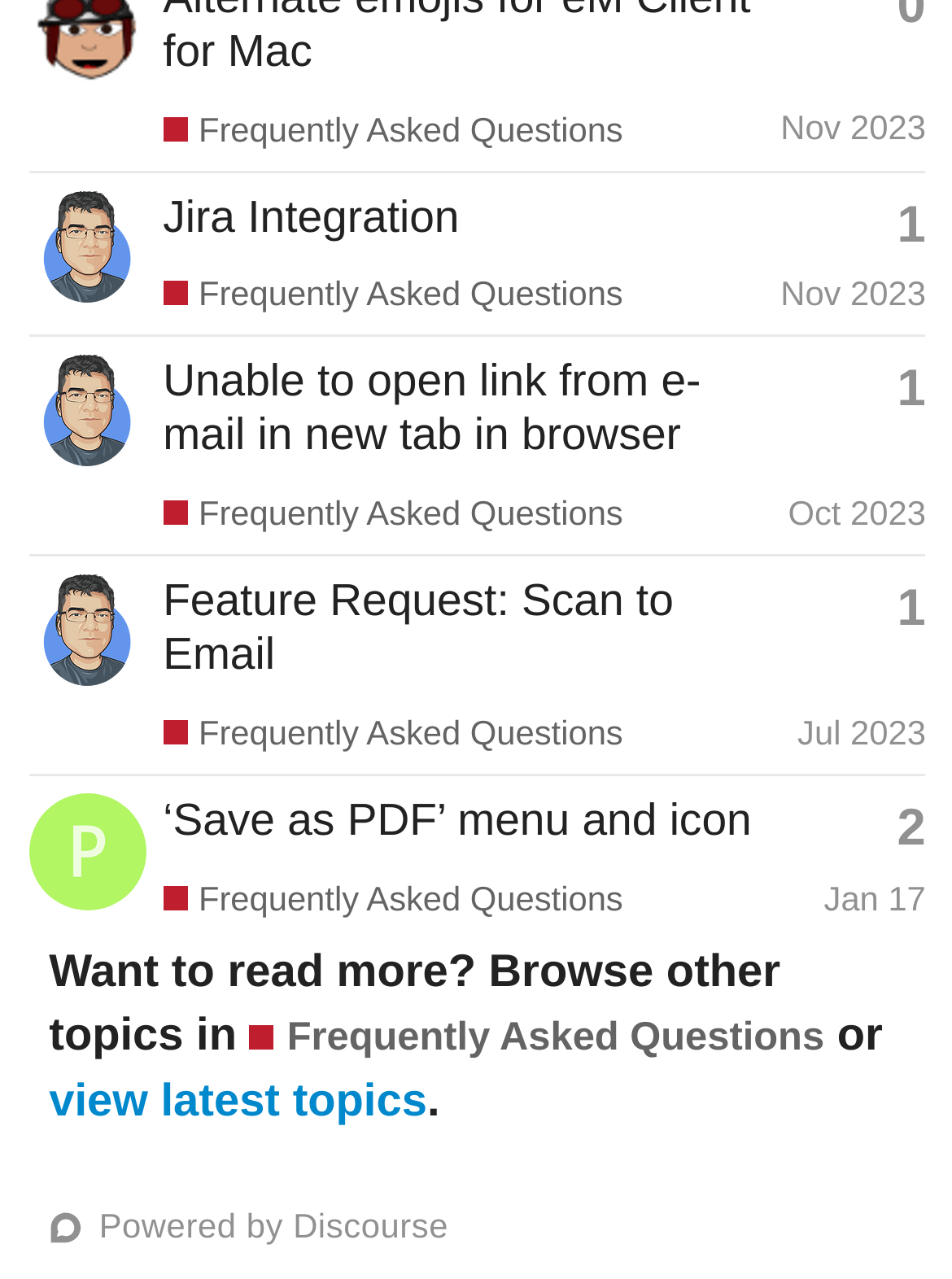What is the category of the topics in this webpage?
Based on the visual details in the image, please answer the question thoroughly.

The webpage has multiple topics with links to 'Frequently Asked Questions' and generic texts 'Most frequently asked questions about eM Client.', indicating that the category of the topics is Frequently Asked Questions.